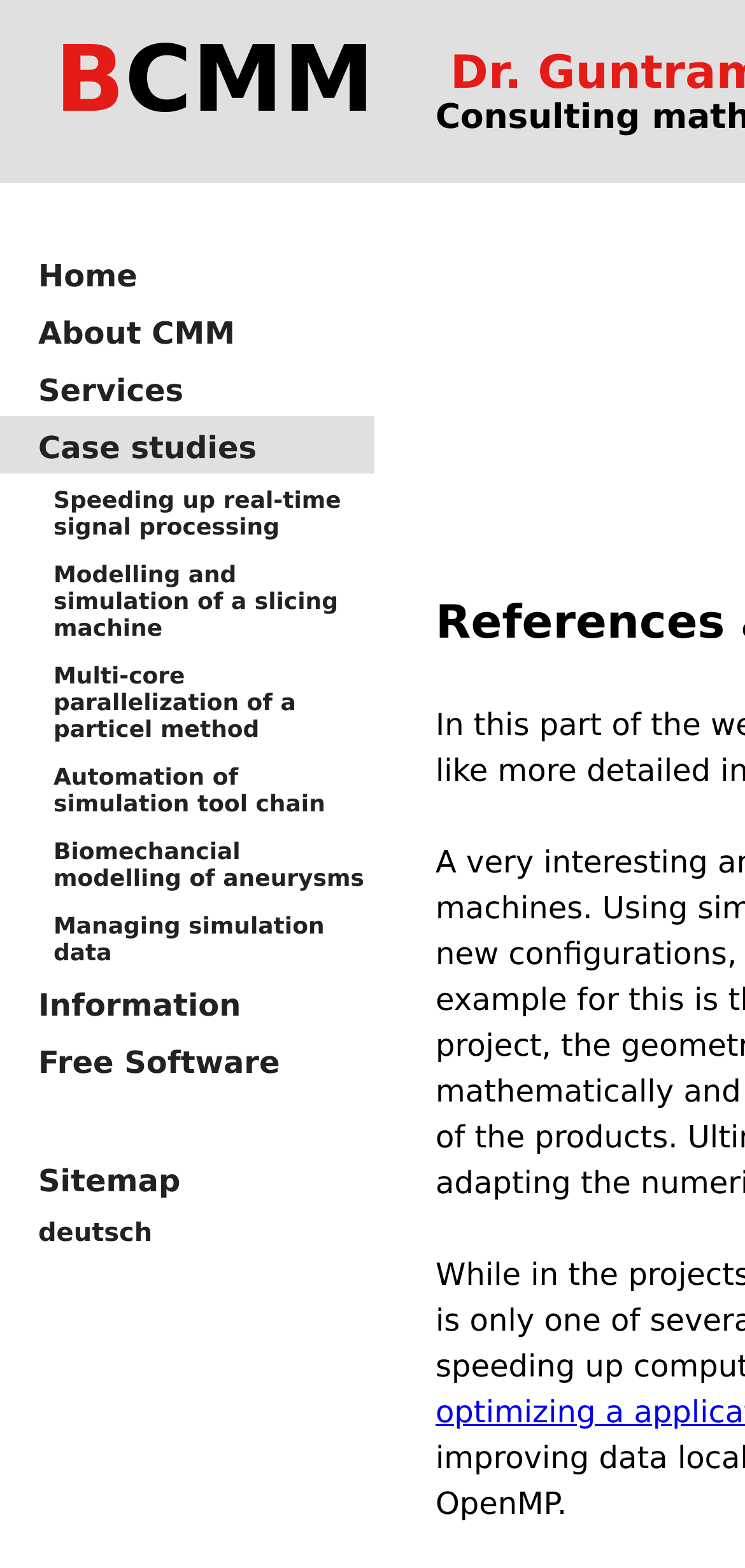Find and provide the bounding box coordinates for the UI element described here: "Case studies". The coordinates should be given as four float numbers between 0 and 1: [left, top, right, bottom].

[0.0, 0.265, 0.503, 0.302]